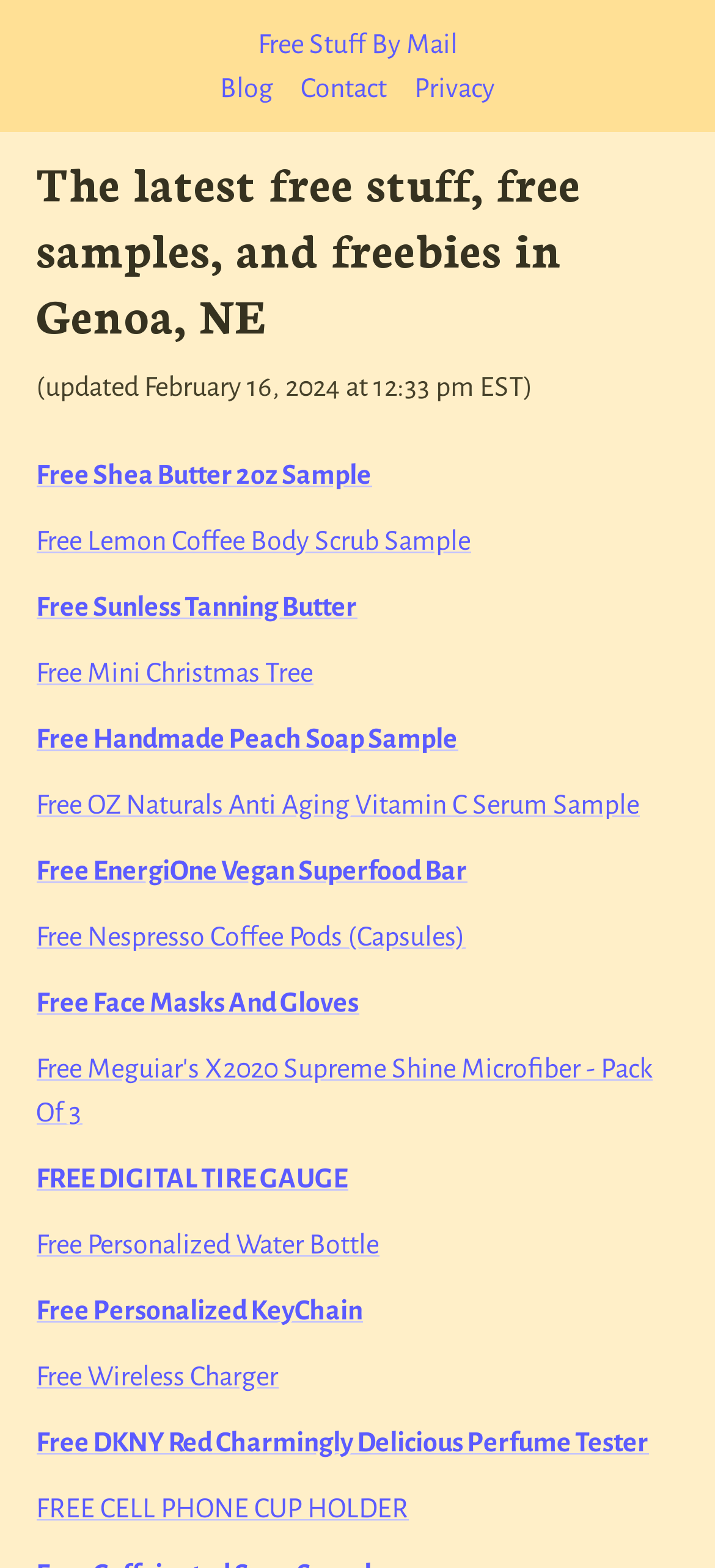Please find the bounding box coordinates of the element's region to be clicked to carry out this instruction: "Check the 'Blog' section".

[0.308, 0.047, 0.382, 0.065]